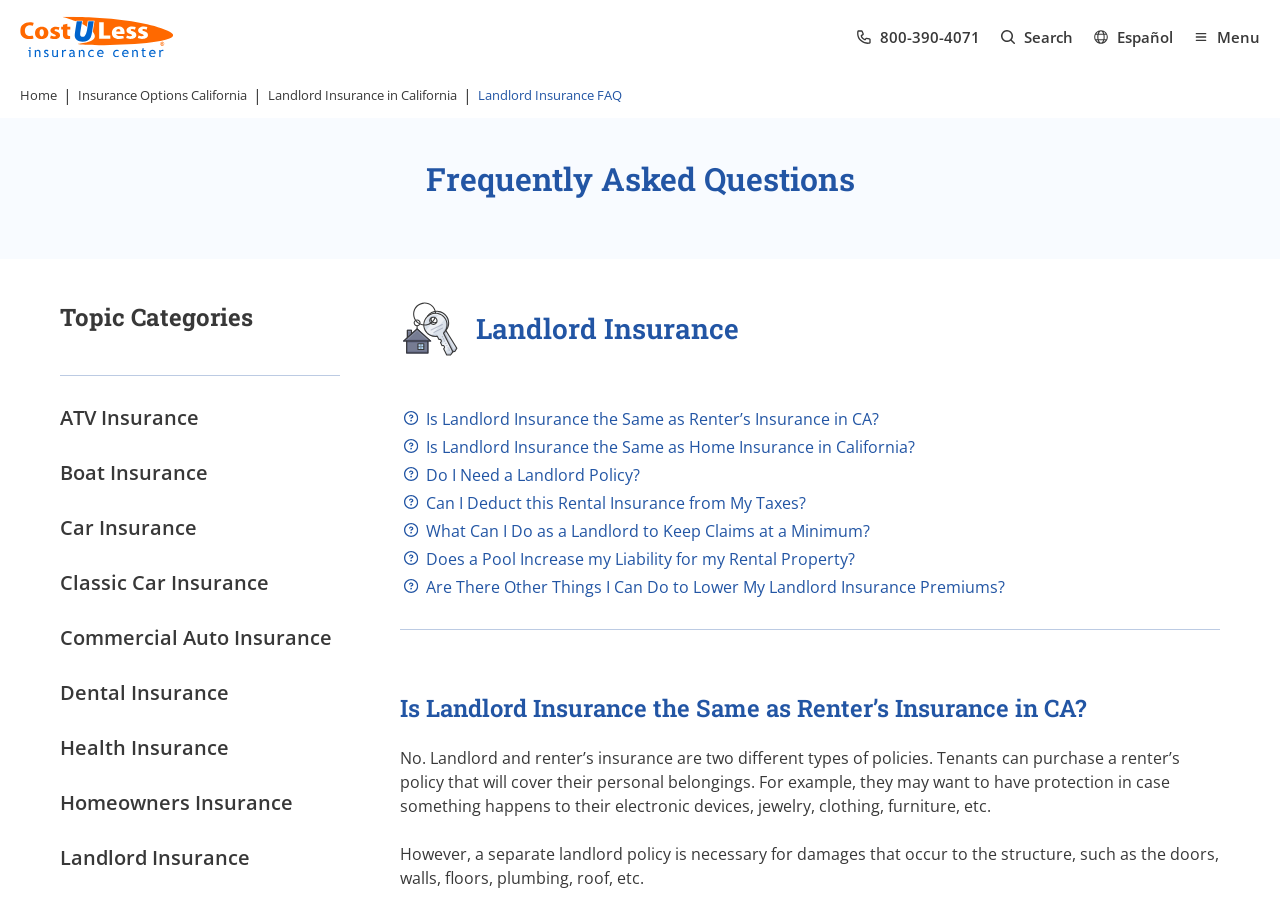Provide the bounding box coordinates of the HTML element described as: "Home". The bounding box coordinates should be four float numbers between 0 and 1, i.e., [left, top, right, bottom].

None